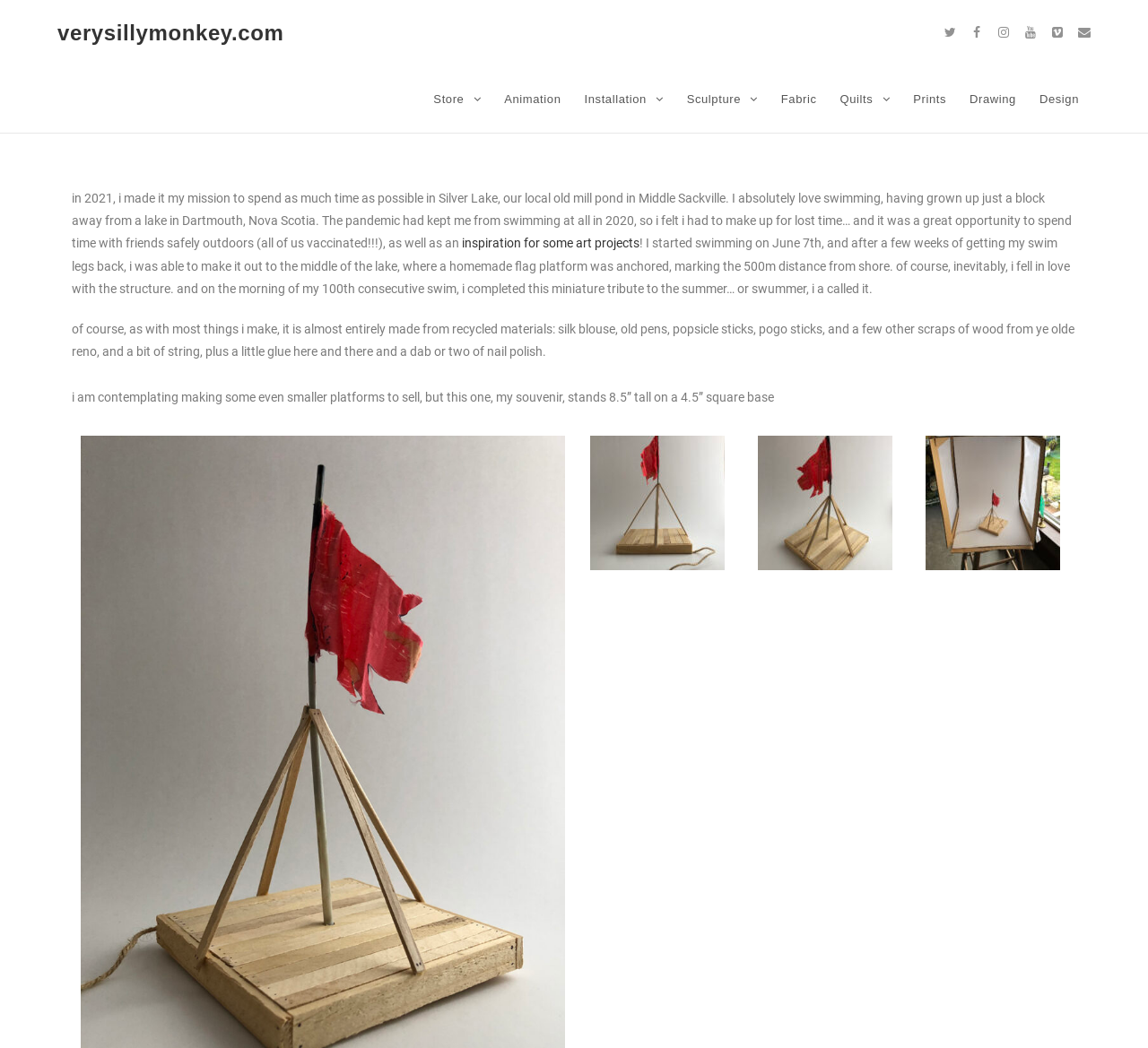What is the material used to make the miniature tribute?
Please utilize the information in the image to give a detailed response to the question.

The text states 'of course, as with most things i make, it is almost entirely made from recycled materials: silk blouse, old pens, popsicle sticks, pogo sticks, and a few other scraps of wood from ye olde reno, and a bit of string, plus a little glue here and there and a dab or two of nail polish.' This indicates that the miniature tribute is made from recycled materials.